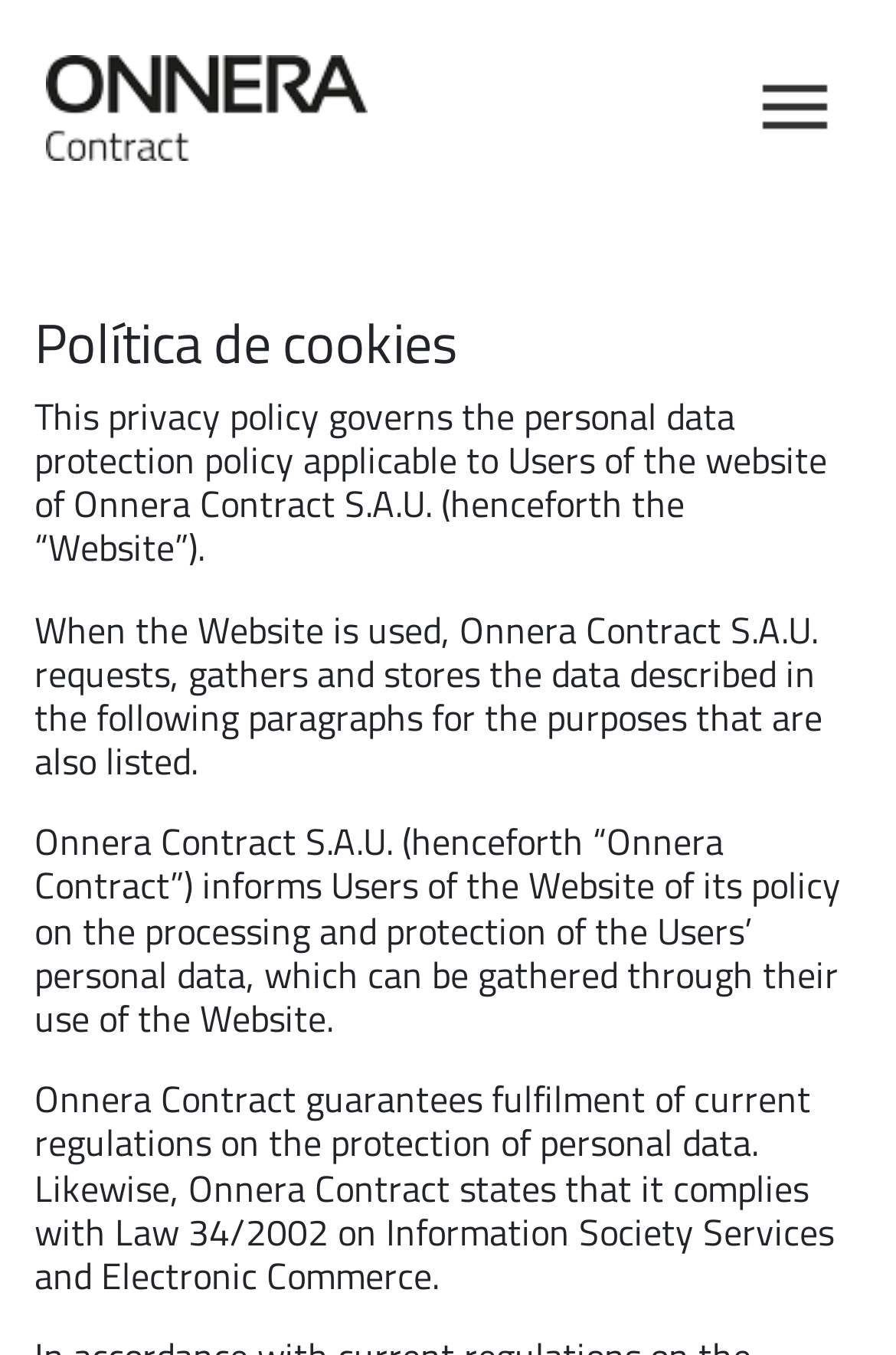Based on the element description: "alt="Menú mobile"", identify the UI element and provide its bounding box coordinates. Use four float numbers between 0 and 1, [left, top, right, bottom].

[0.826, 0.047, 0.949, 0.112]